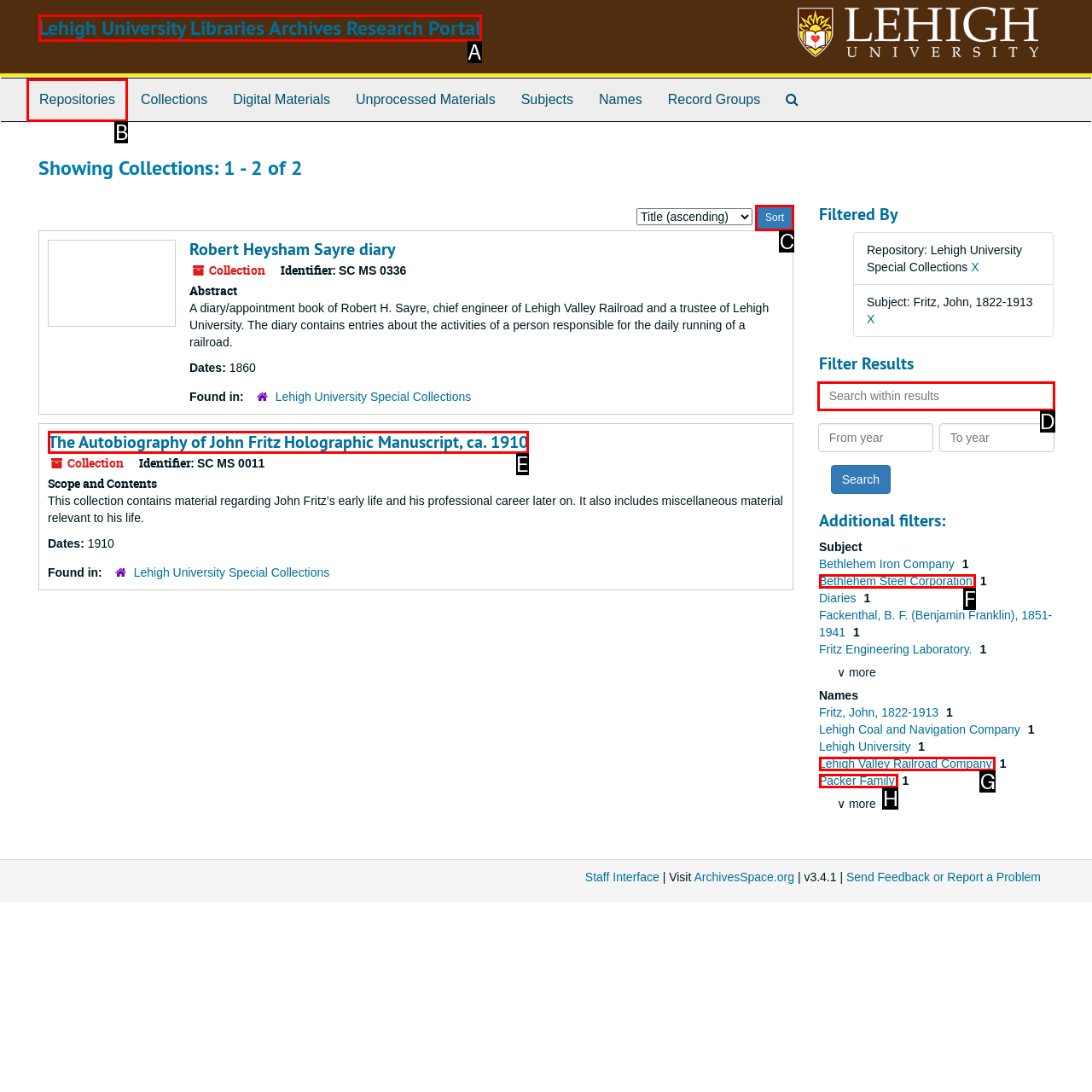Decide which HTML element to click to complete the task: Sort the collections Provide the letter of the appropriate option.

C